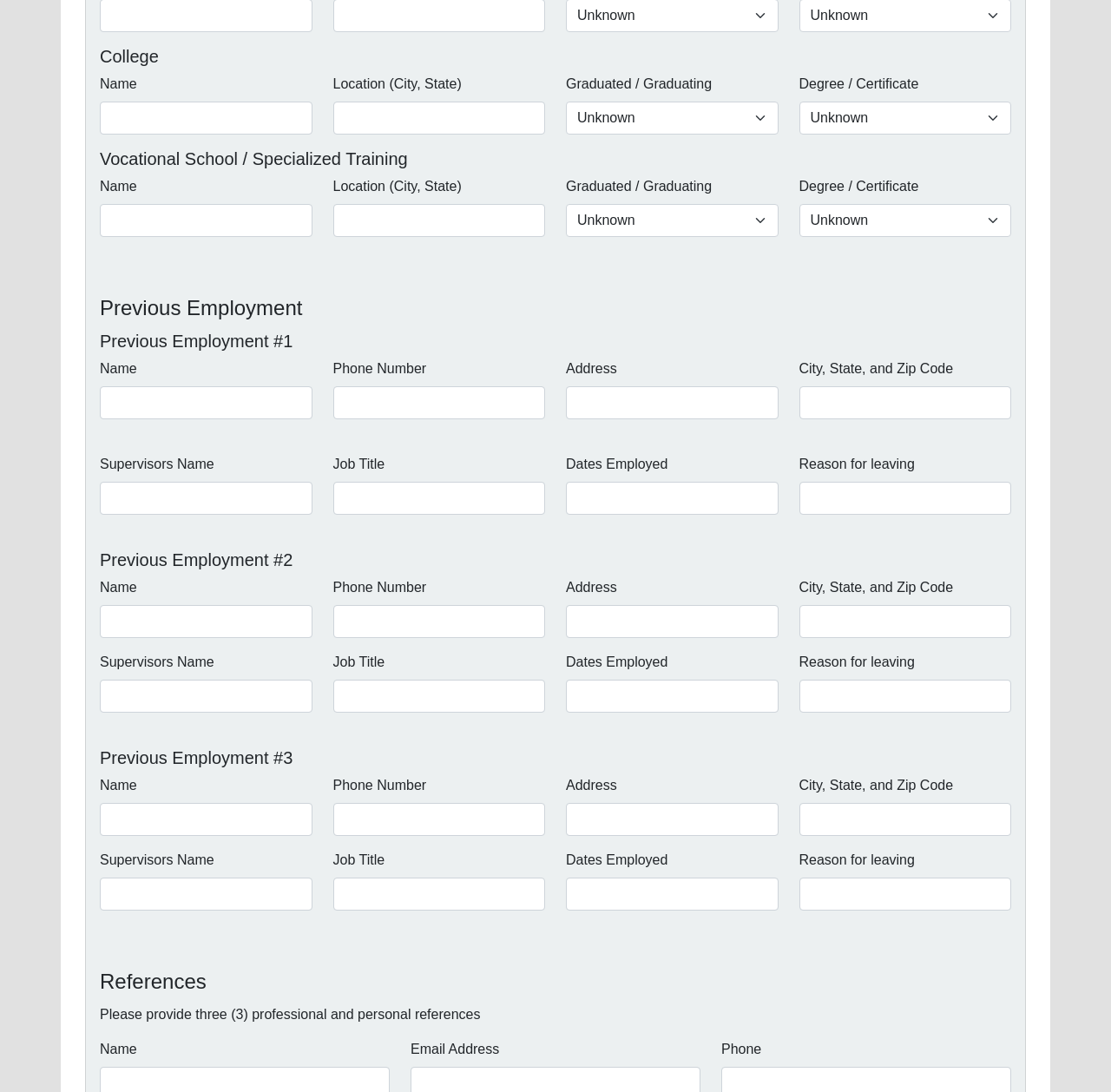Can you show the bounding box coordinates of the region to click on to complete the task described in the instruction: "Add a professional reference"?

[0.09, 0.954, 0.123, 0.968]